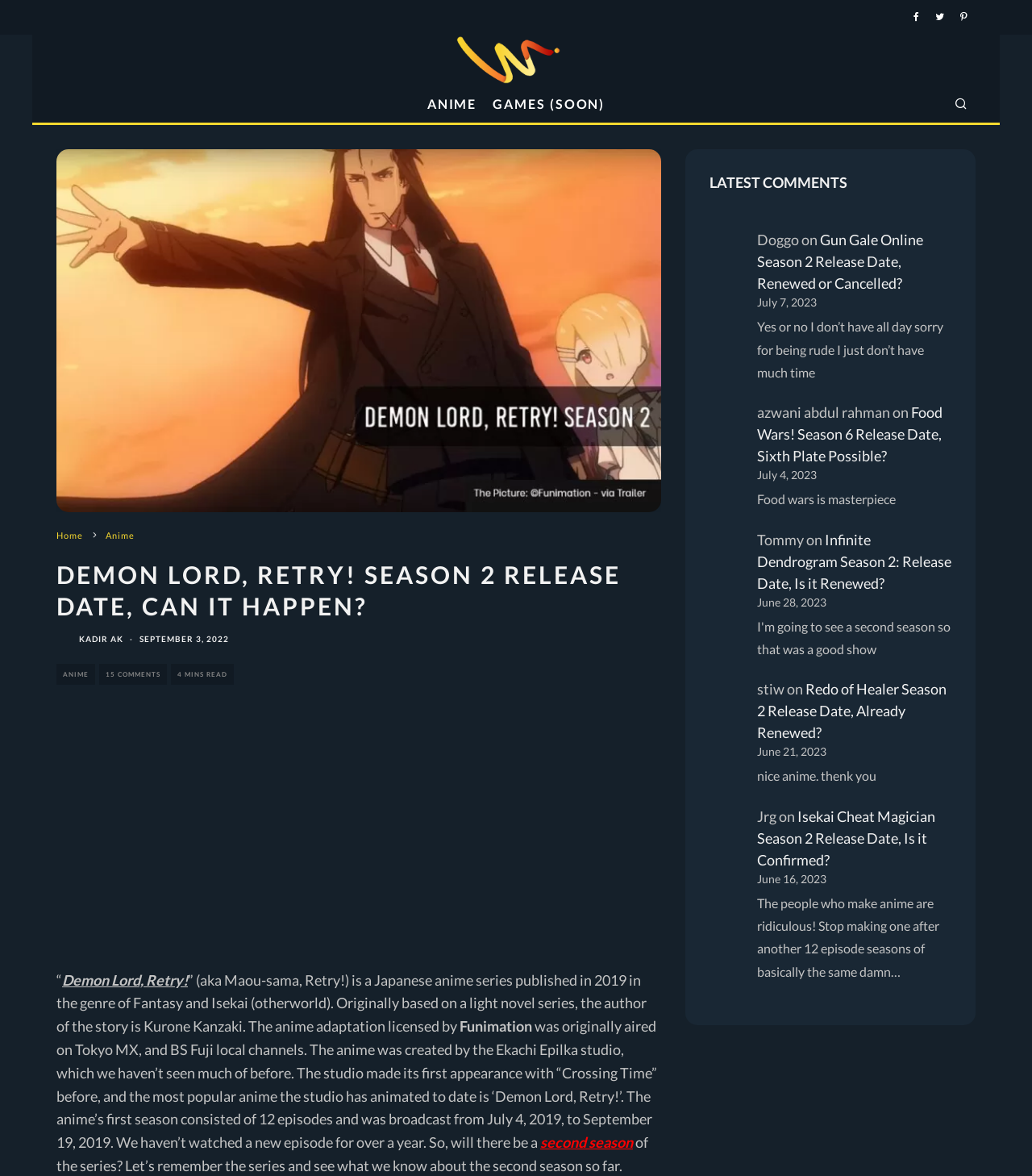What is the name of the studio that created Demon Lord, Retry!?
Refer to the image and provide a thorough answer to the question.

The webpage states that 'The anime was created by the Ekachi Epilka studio, which we haven’t seen much of before.'